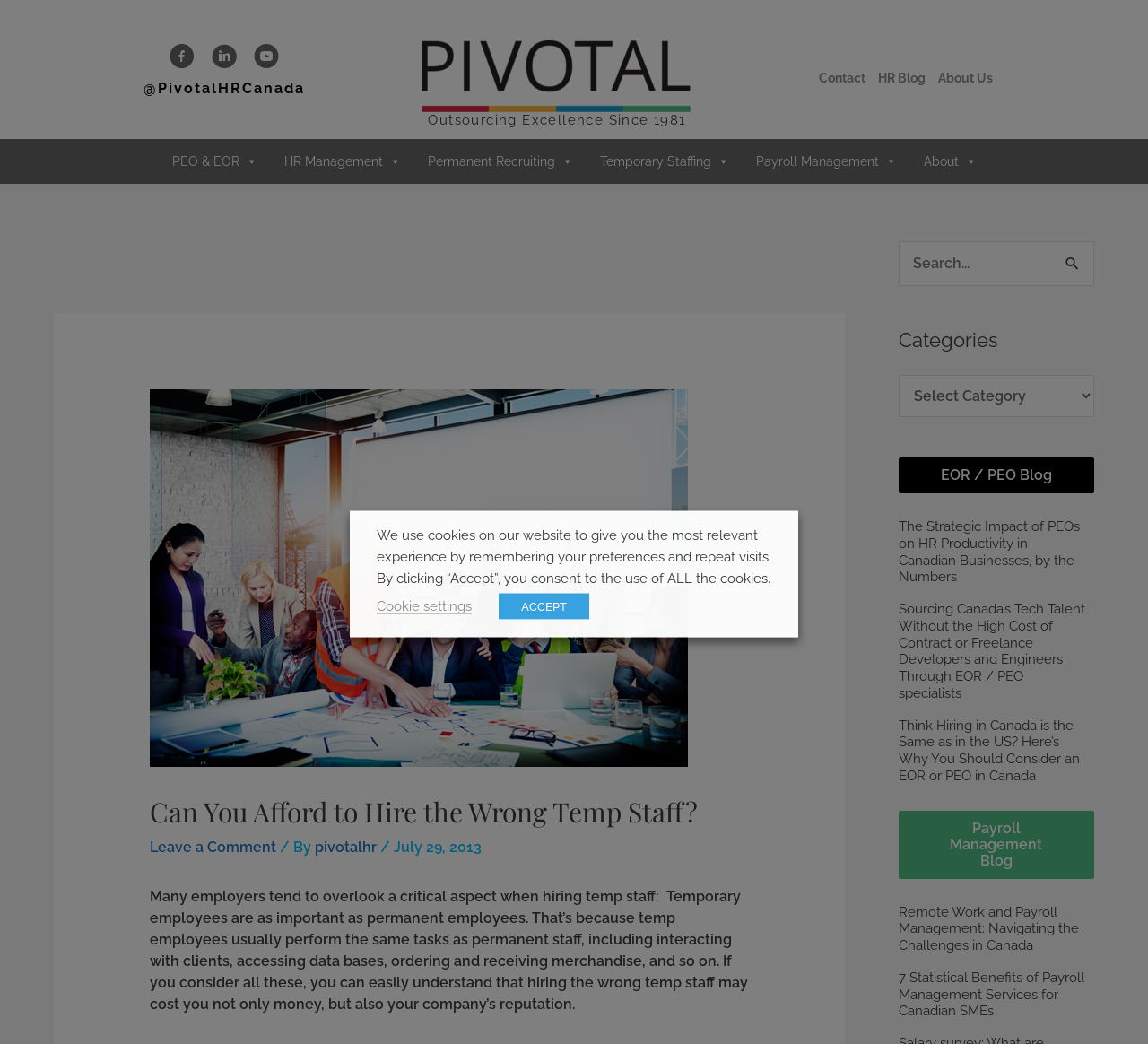Carefully examine the image and provide an in-depth answer to the question: What is the main topic of the article?

I determined the main topic of the article by reading the heading 'Can You Afford to Hire the Wrong Temp Staff?' and the subsequent paragraph, which discusses the importance of temporary employees. This suggests that the article is about hiring temporary staff.